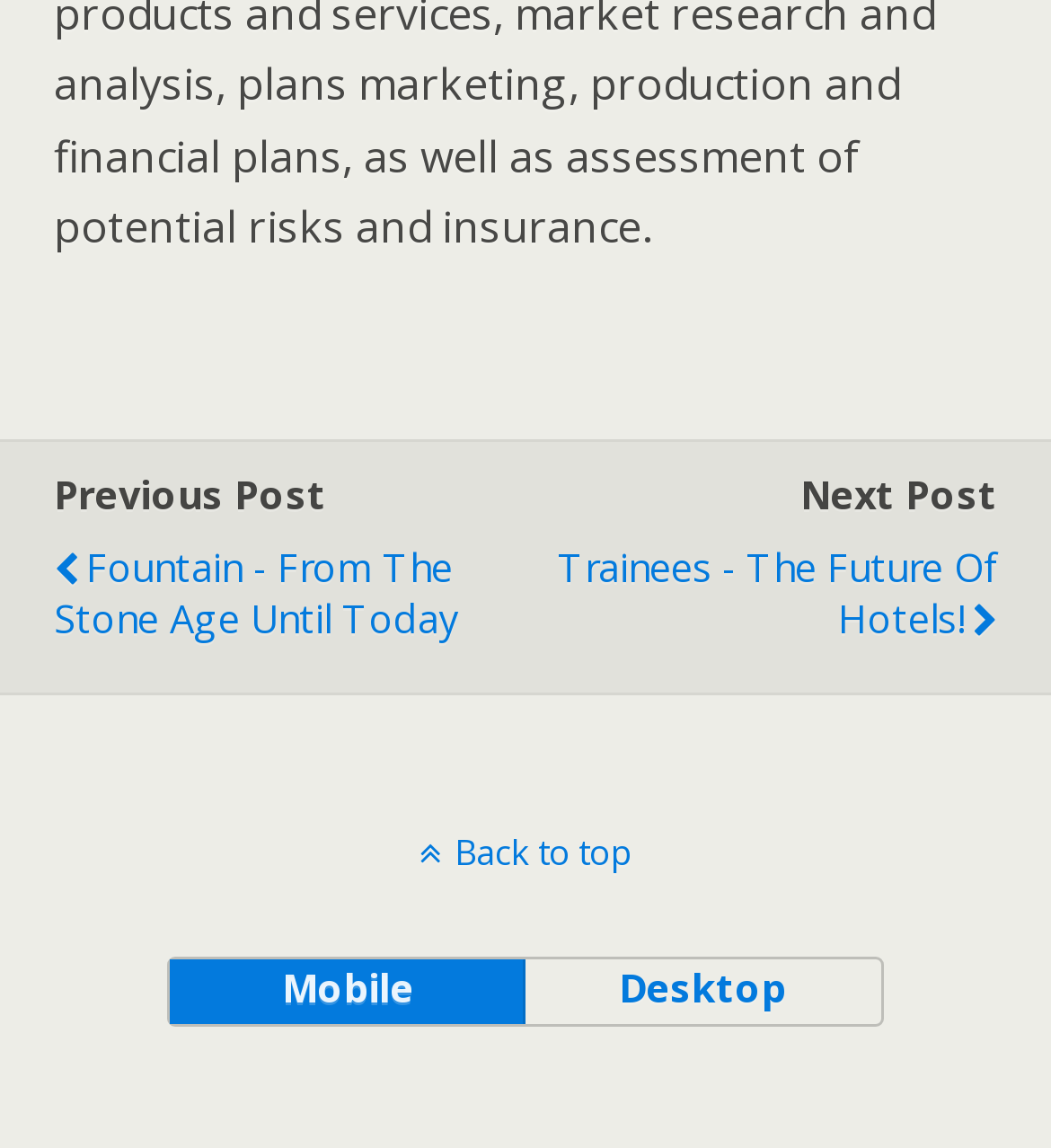What is the purpose of the 'Back to top' link?
Look at the image and respond with a one-word or short phrase answer.

To navigate to the top